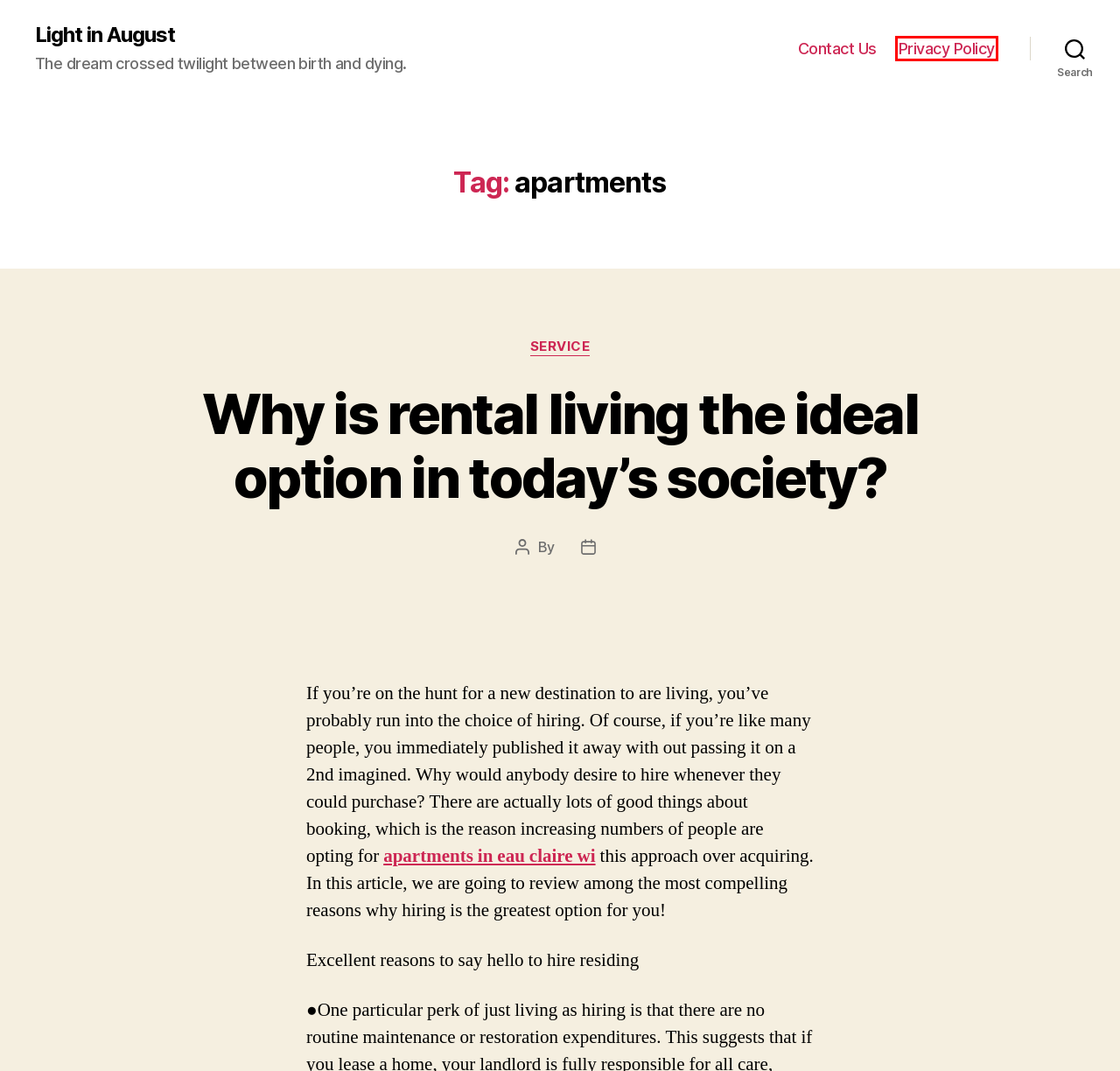Provided is a screenshot of a webpage with a red bounding box around an element. Select the most accurate webpage description for the page that appears after clicking the highlighted element. Here are the candidates:
A. pet –  Light in August
B. Medical –  Light in August
C. Light in August – The dream crossed twilight between birth and dying.
D. Apartments for Rent in Eau Claire | Property Management Eau Claire
E. Service –  Light in August
F. Join the Revolution: Streameast XYZ Redefines the Streaming Landscape –  Light in August
G. Why is rental living the ideal option in today’s society? –  Light in August
H. Privacy Policy –  Light in August

H